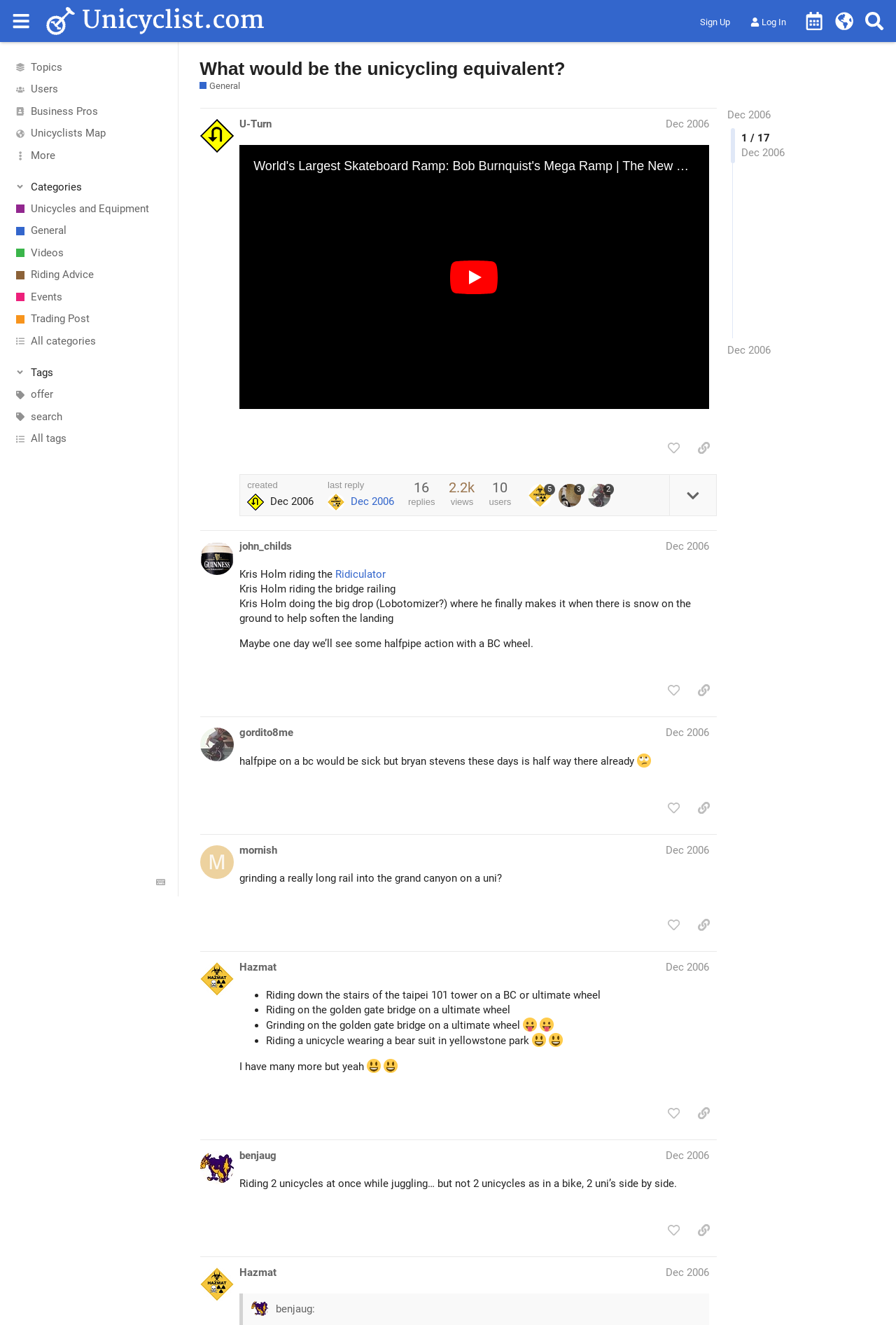Please identify the bounding box coordinates of the element I should click to complete this instruction: 'Click on the 'Unicyclist.com' link'. The coordinates should be given as four float numbers between 0 and 1, like this: [left, top, right, bottom].

[0.051, 0.005, 0.295, 0.026]